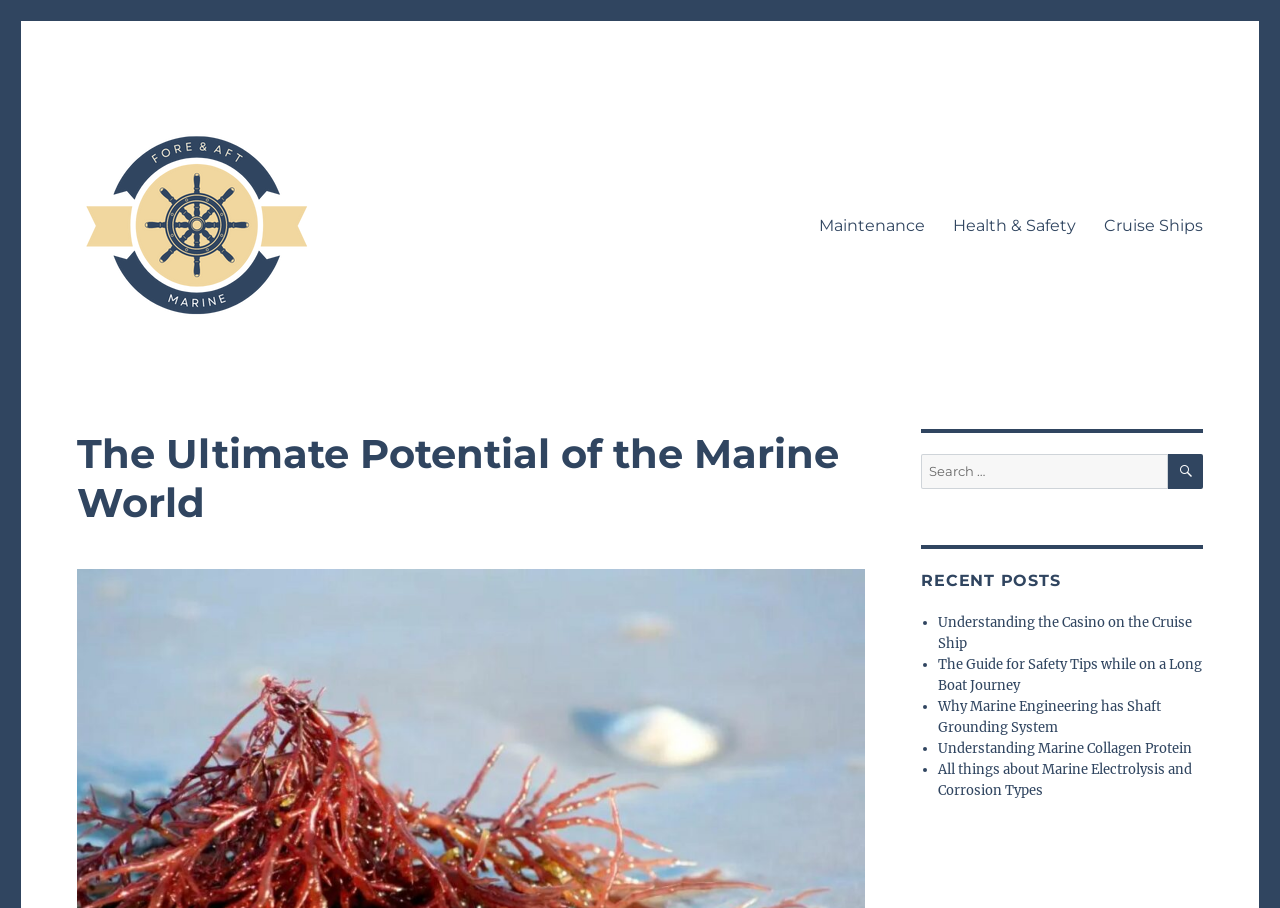Could you specify the bounding box coordinates for the clickable section to complete the following instruction: "Visit the homepage"?

[0.06, 0.116, 0.248, 0.38]